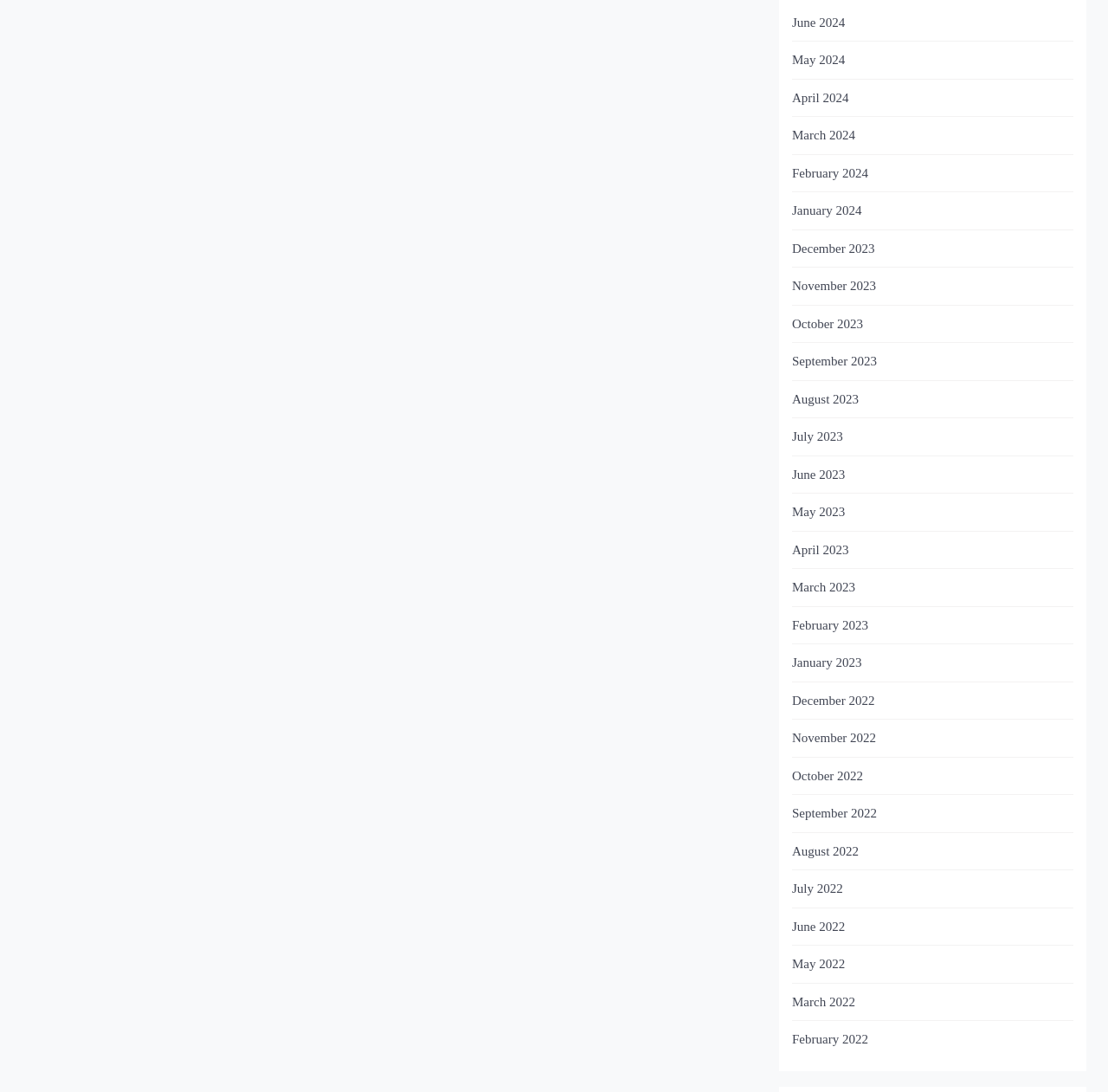Answer the question below in one word or phrase:
What is the time period covered by the listed months?

2 years